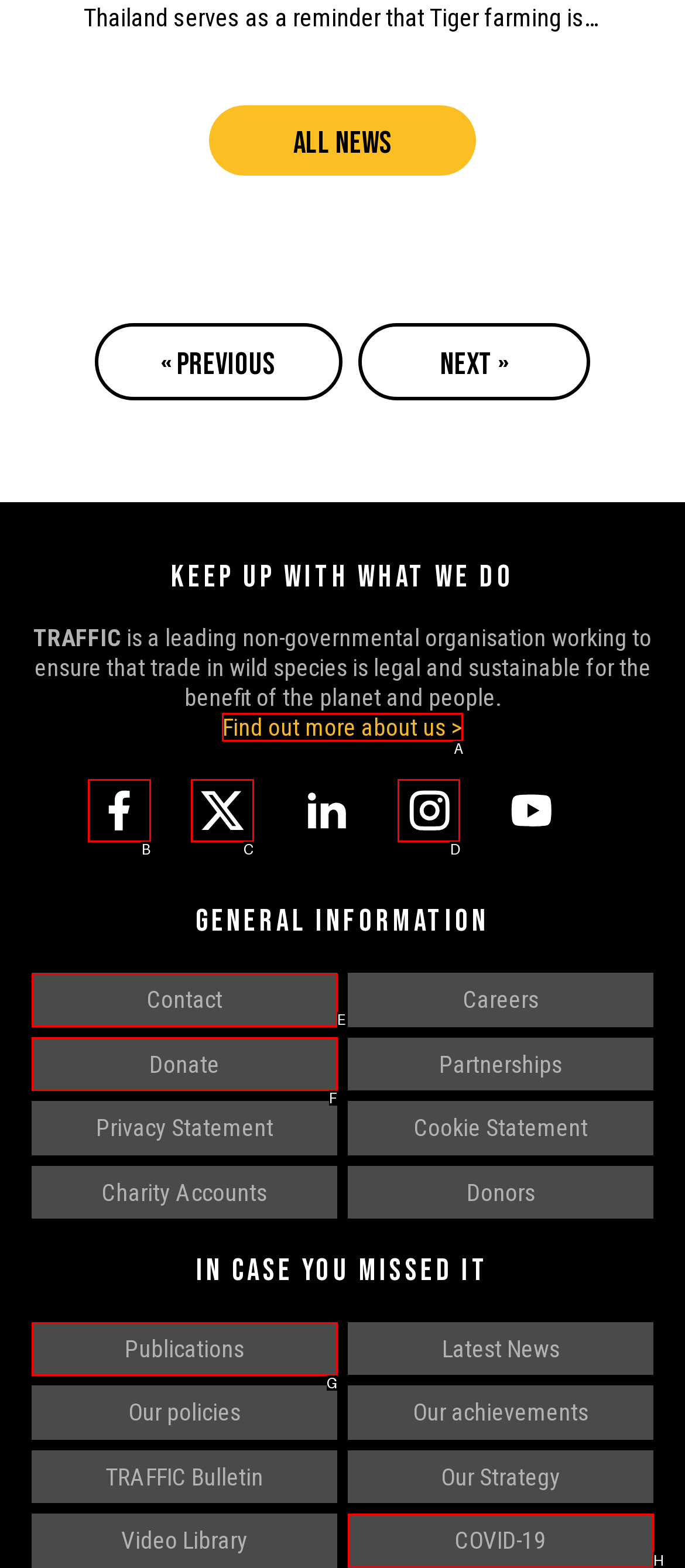Tell me which option best matches this description: Bands
Answer with the letter of the matching option directly from the given choices.

None